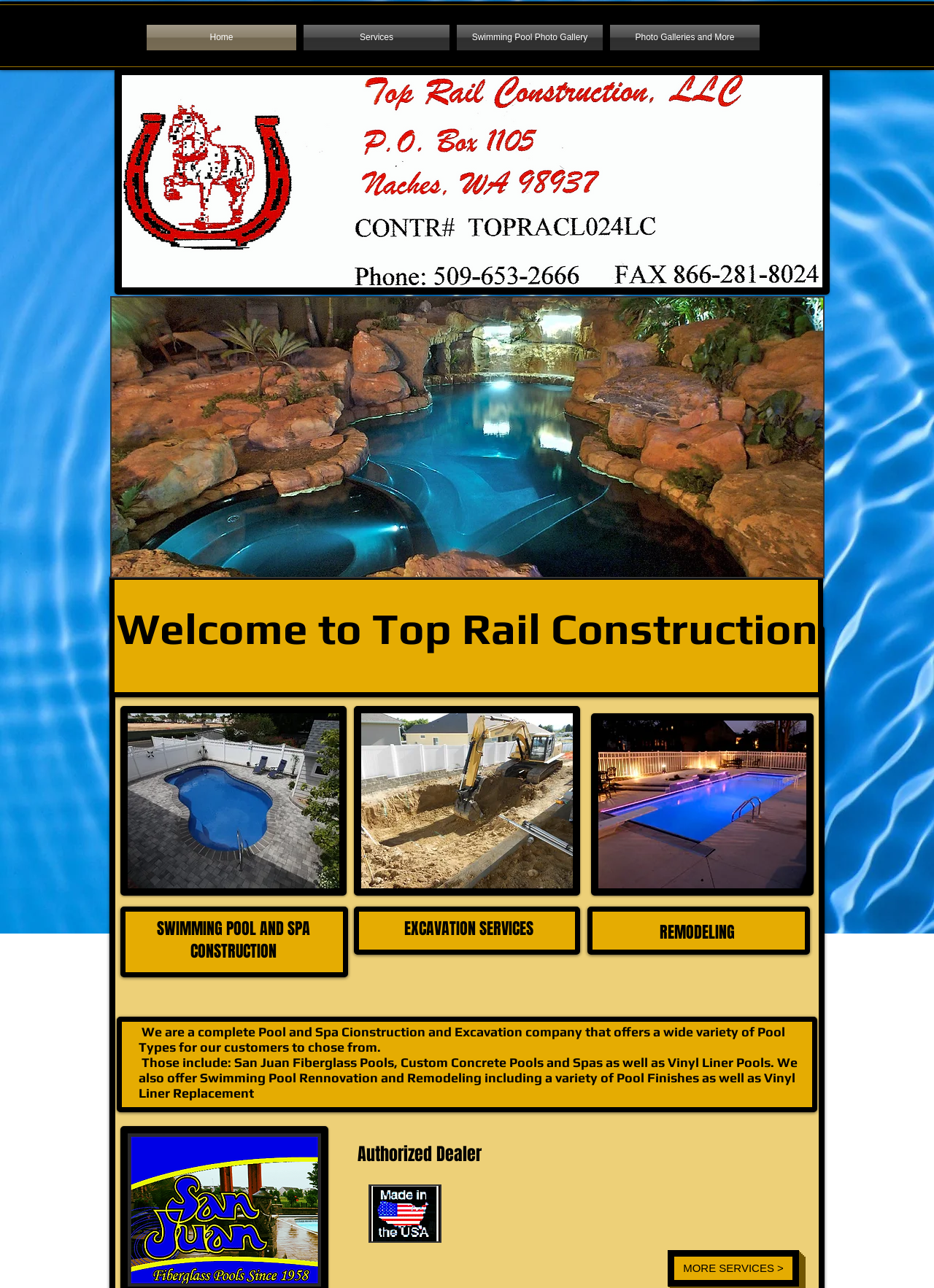Identify the bounding box coordinates for the UI element described as follows: Photo Galleries and More. Use the format (top-left x, top-left y, bottom-right x, bottom-right y) and ensure all values are floating point numbers between 0 and 1.

[0.649, 0.019, 0.813, 0.039]